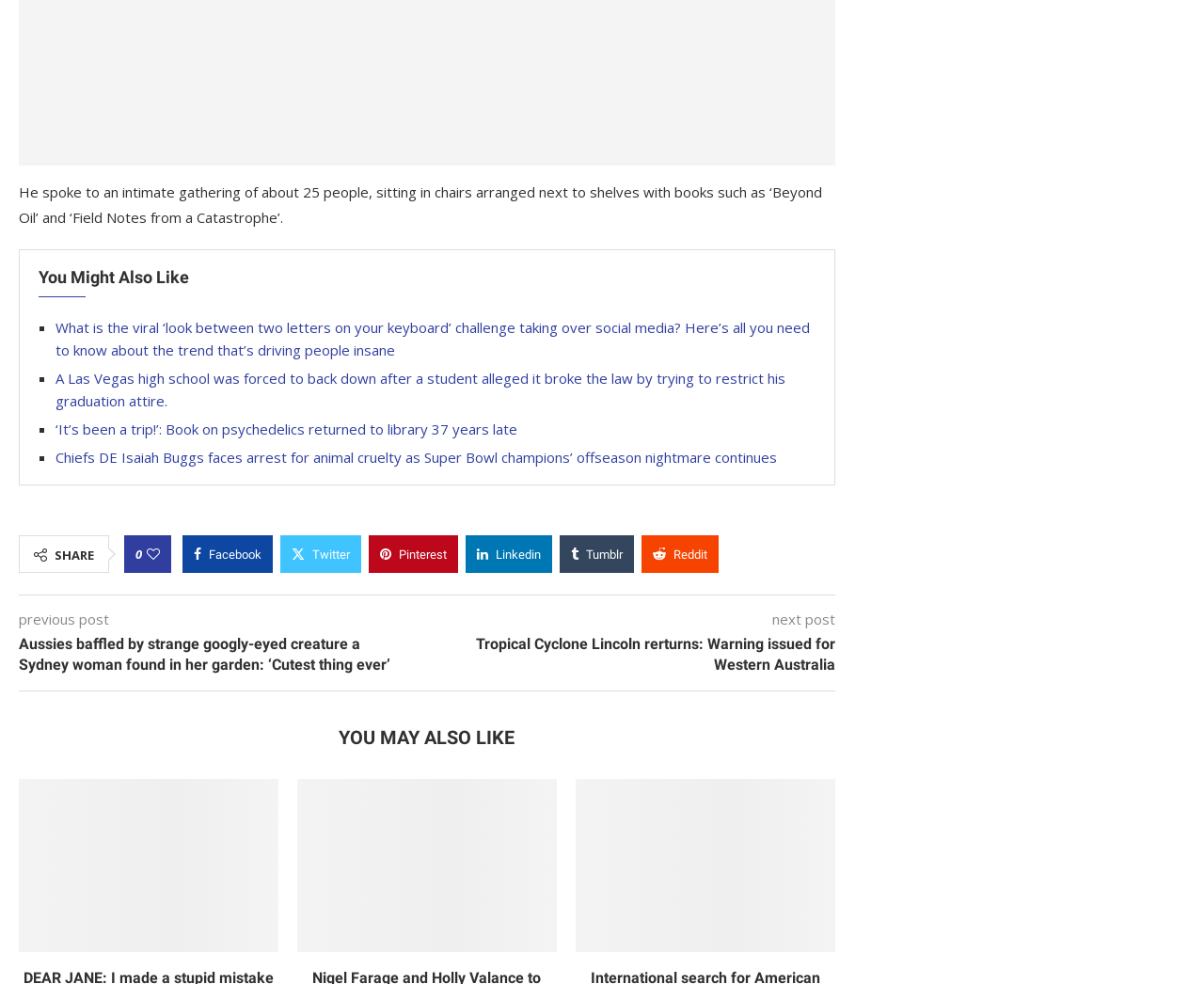Provide a brief response to the question below using a single word or phrase: 
What is the category of the articles listed under 'You May Also Like'?

News articles